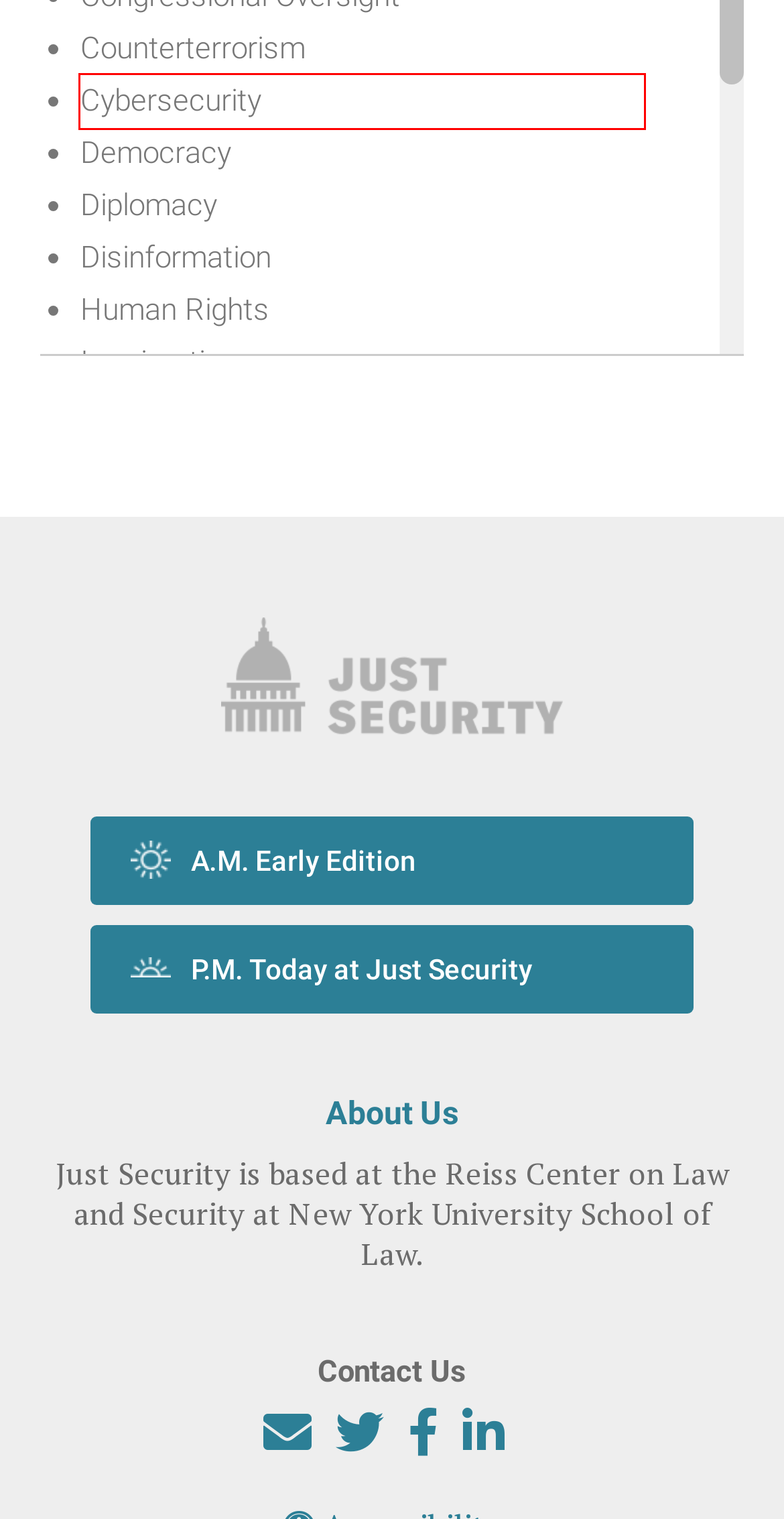You are given a screenshot of a webpage with a red rectangle bounding box around an element. Choose the best webpage description that matches the page after clicking the element in the bounding box. Here are the candidates:
A. Yonah Diamond, Author at Just Security
B. Democracy Archives - Just Security
C. Local Voices Archives - Just Security
D. Introduction to Symposium: Ending Perpetual War
E. Eileen B. Hershenov, Author at Just Security
F. Immigration Archives - Just Security
G. Cybersecurity Archives - Just Security
H. The Darfur Genocide Demands International Action and Accountability

G